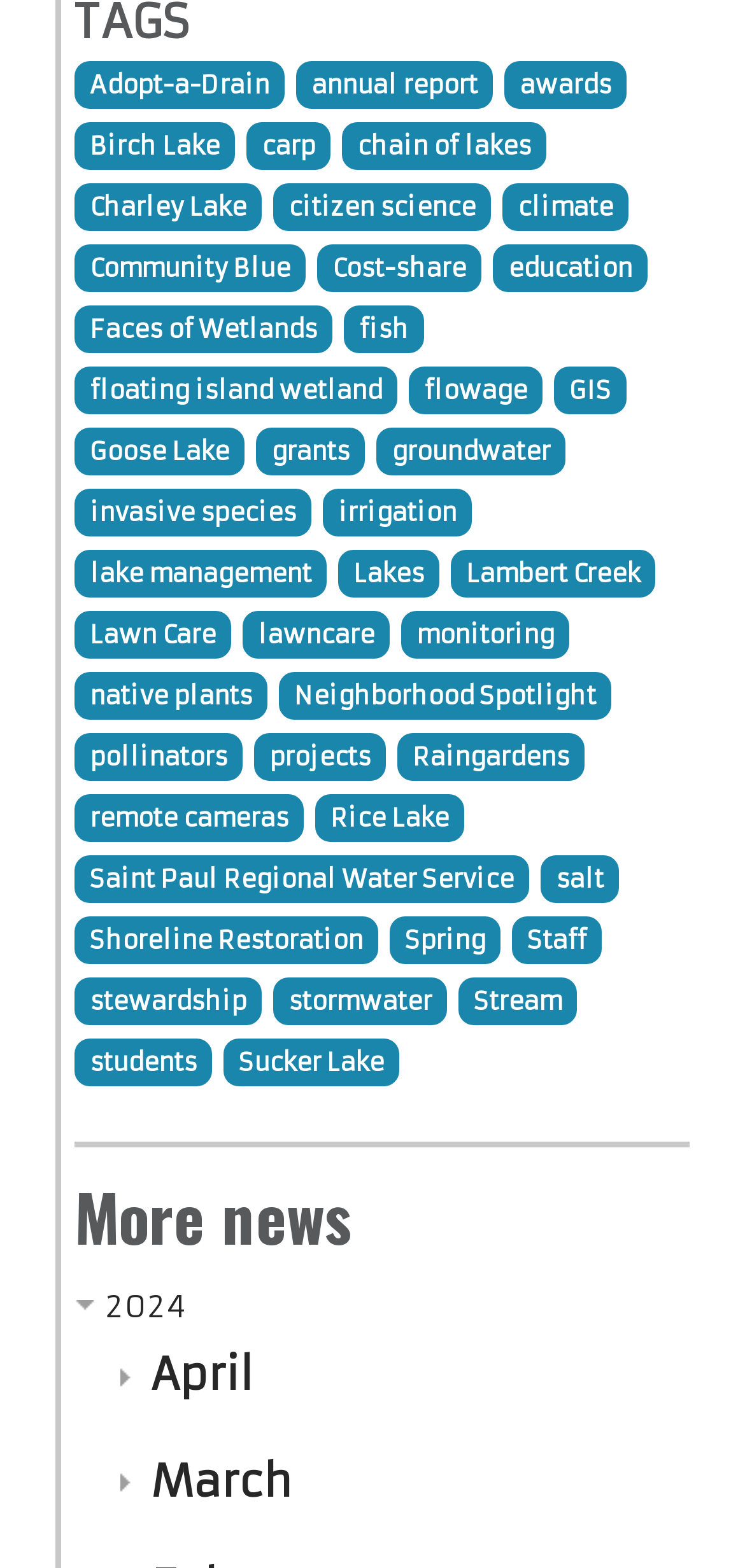What is the topic of the webpage?
Answer with a single word or short phrase according to what you see in the image.

Lakes and water management